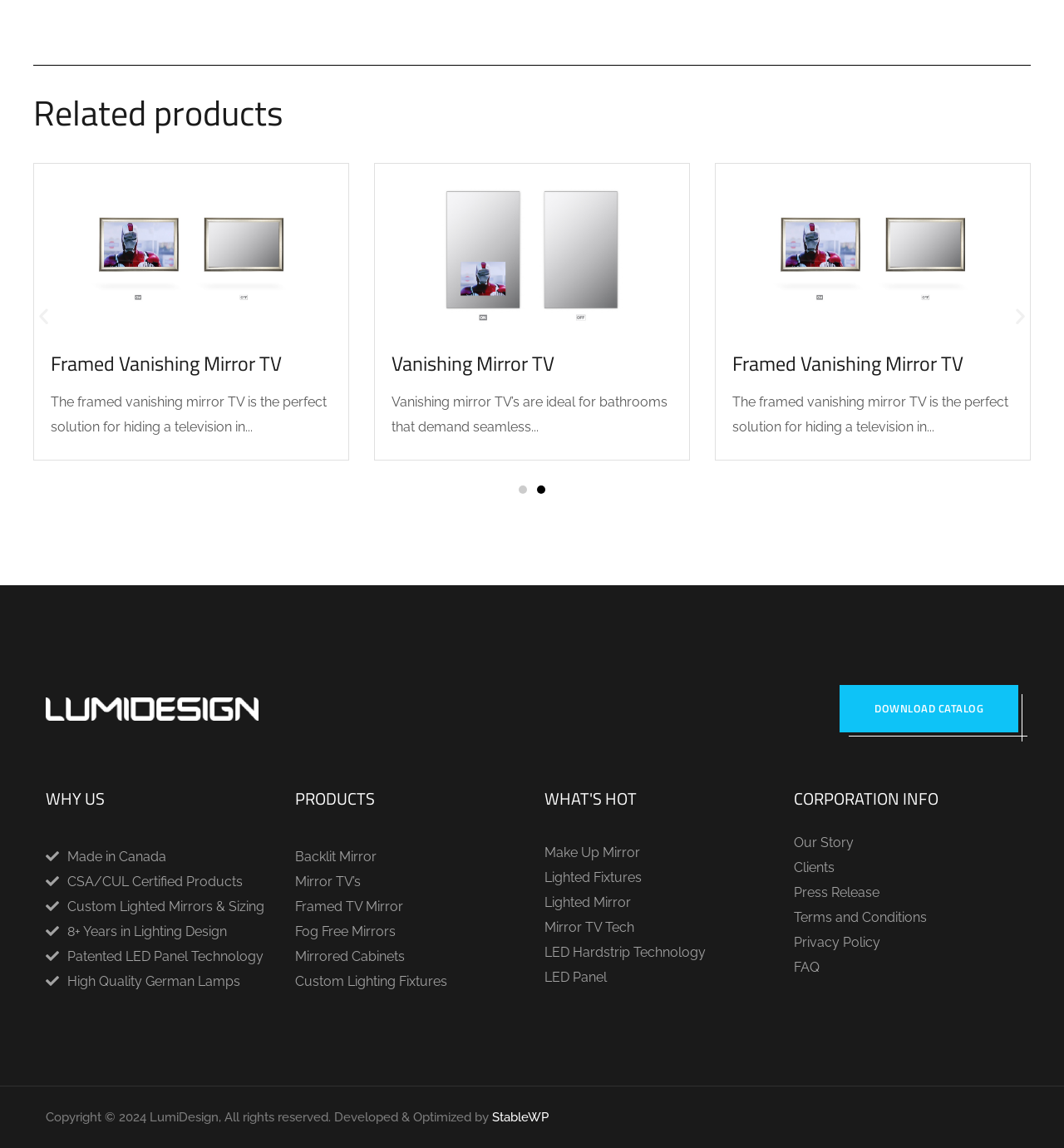How many years of experience does the company have in lighting design?
Using the image, provide a detailed and thorough answer to the question.

According to the webpage, the company has 8+ years of experience in lighting design, which is mentioned in the section 'WHY US' as one of the reasons why customers should choose this company.